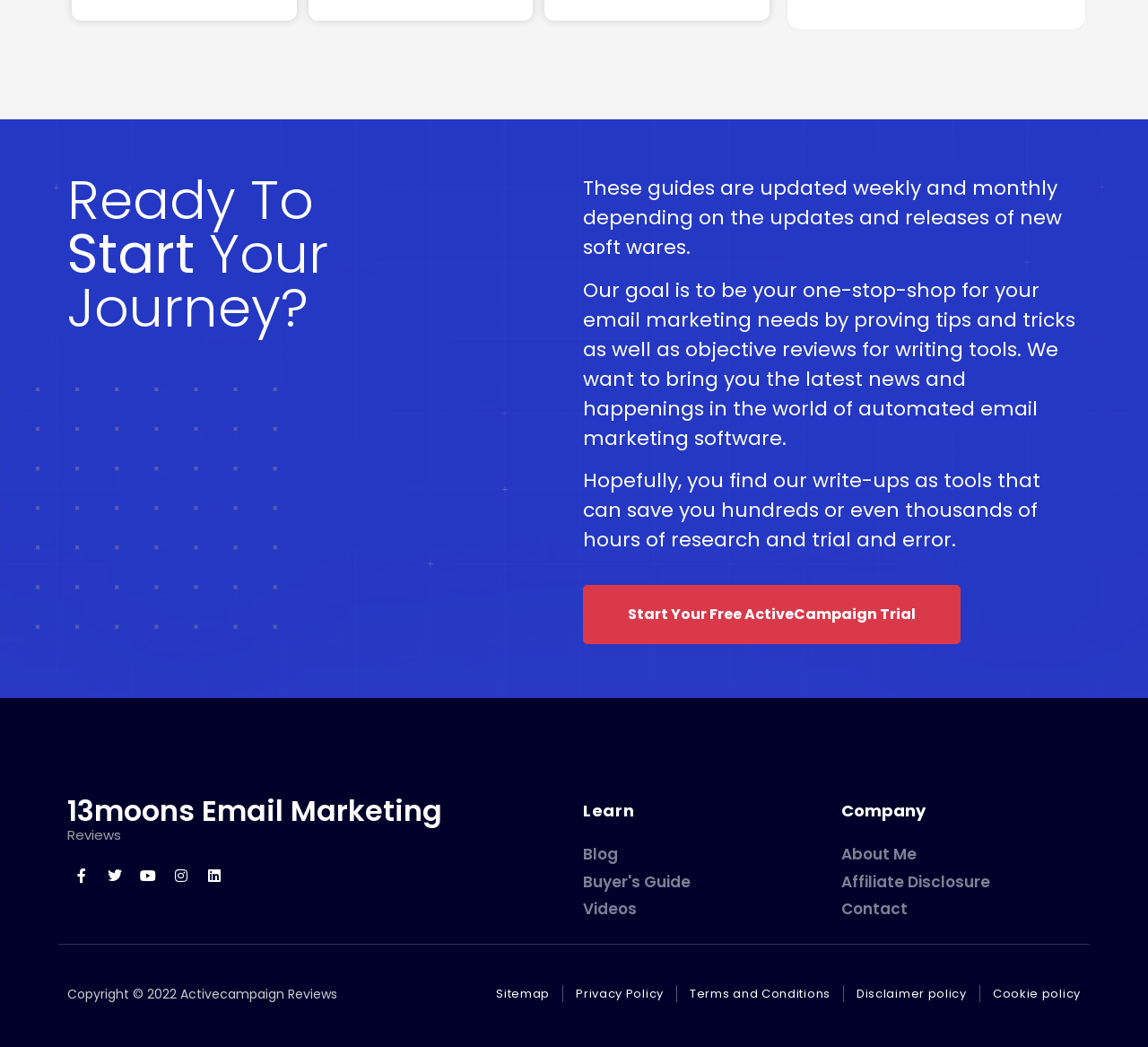Pinpoint the bounding box coordinates of the clickable area necessary to execute the following instruction: "Read the blog". The coordinates should be given as four float numbers between 0 and 1, namely [left, top, right, bottom].

[0.508, 0.806, 0.717, 0.828]